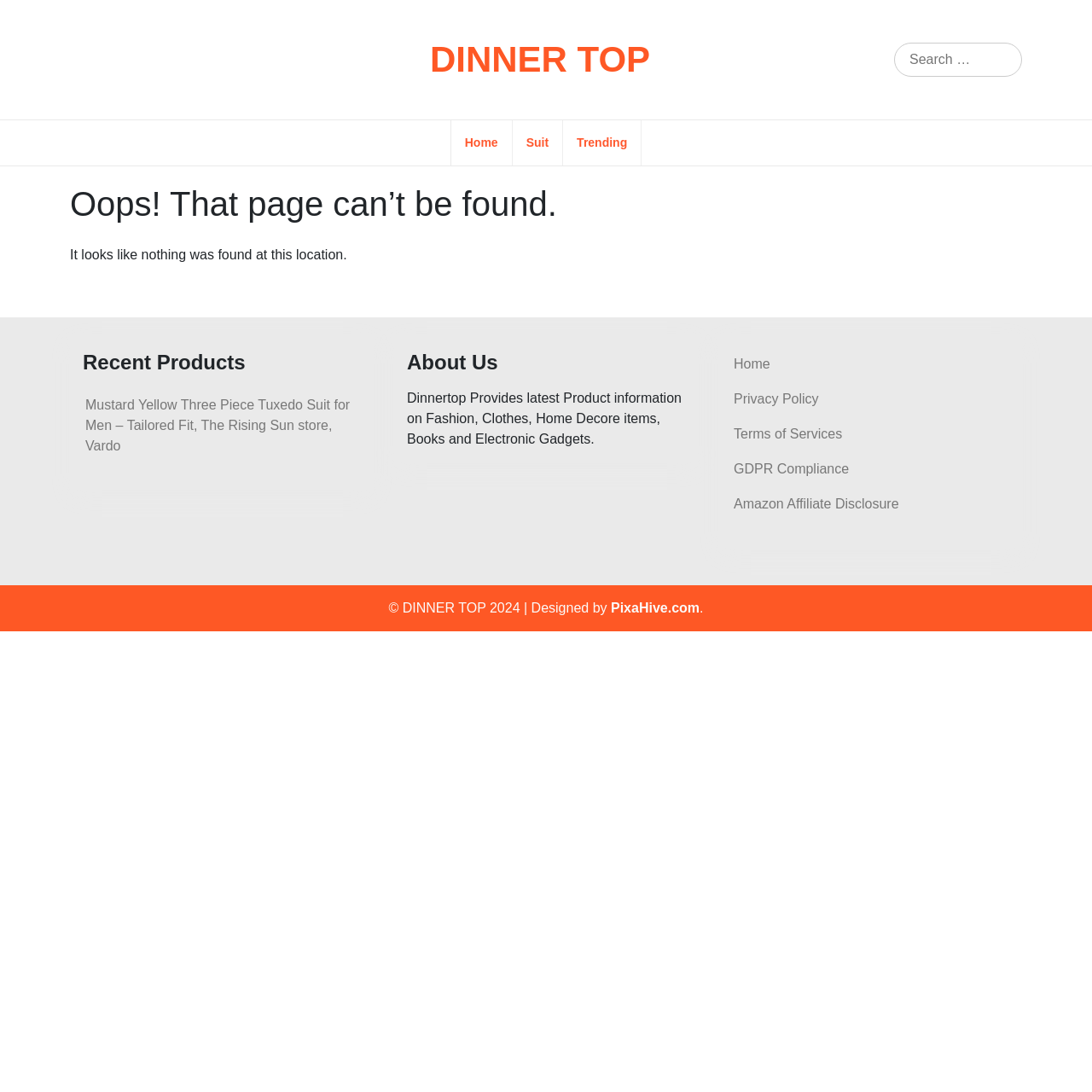Find the bounding box coordinates of the area that needs to be clicked in order to achieve the following instruction: "Search for celebrities". The coordinates should be specified as four float numbers between 0 and 1, i.e., [left, top, right, bottom].

[0.819, 0.039, 0.936, 0.07]